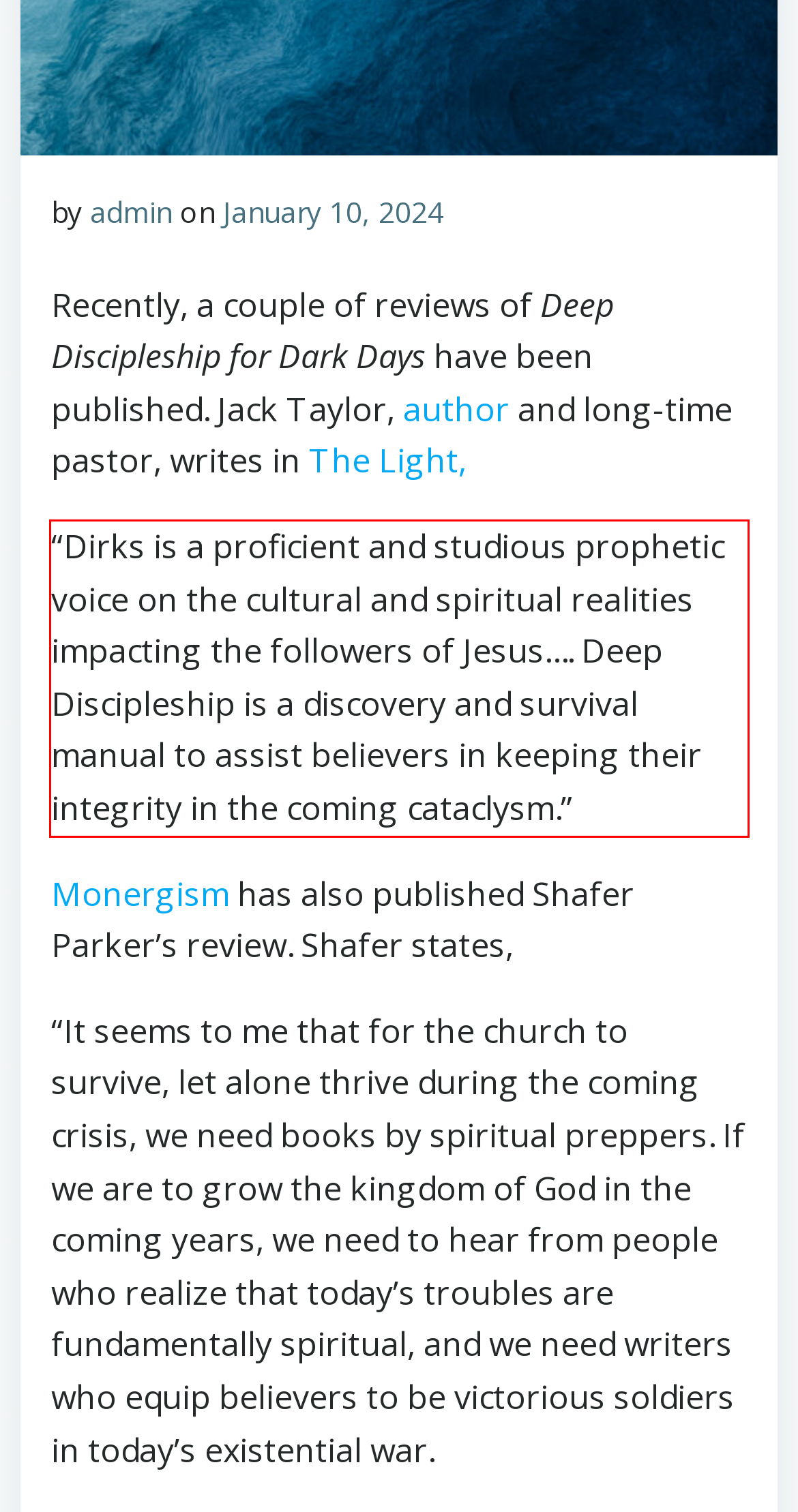Given a screenshot of a webpage containing a red rectangle bounding box, extract and provide the text content found within the red bounding box.

“Dirks is a proficient and studious prophetic voice on the cultural and spiritual realities impacting the followers of Jesus…. Deep Discipleship is a discovery and survival manual to assist believers in keeping their integrity in the coming cataclysm.”